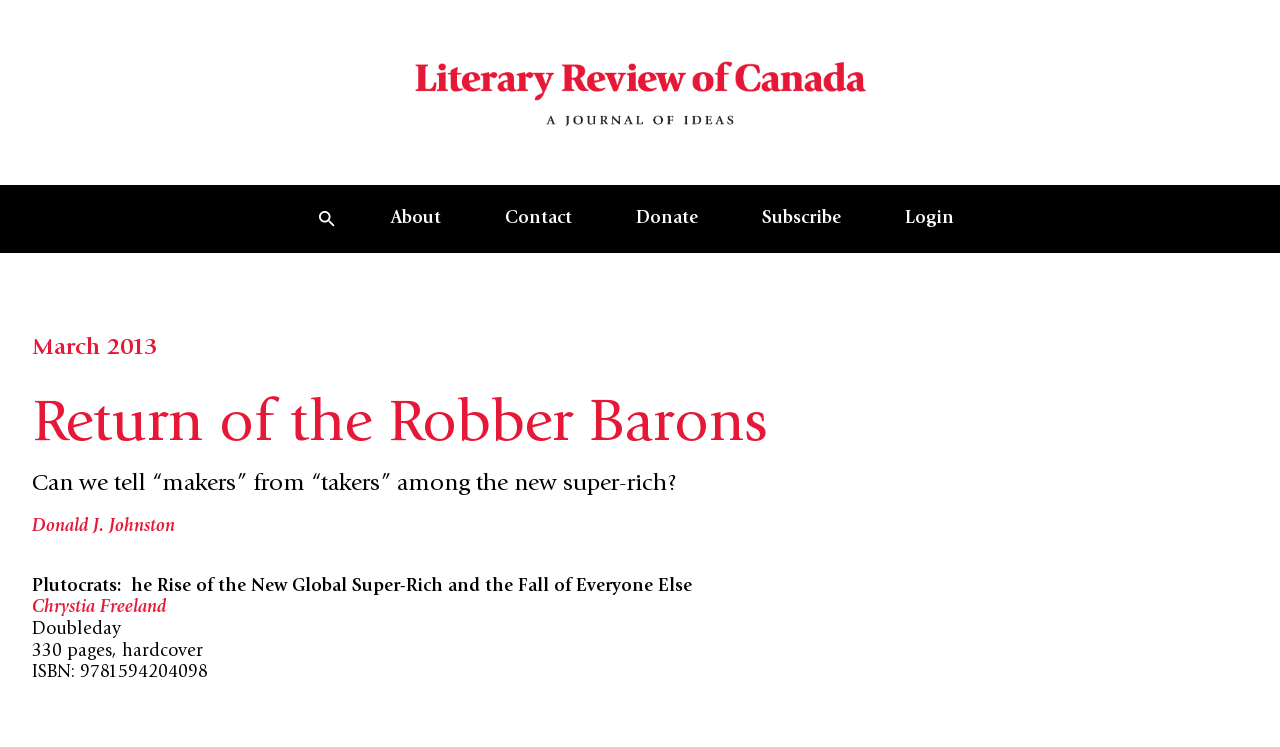Locate the bounding box coordinates of the element you need to click to accomplish the task described by this instruction: "View the 'Literary Review of Canada logo'".

[0.0, 0.075, 1.0, 0.172]